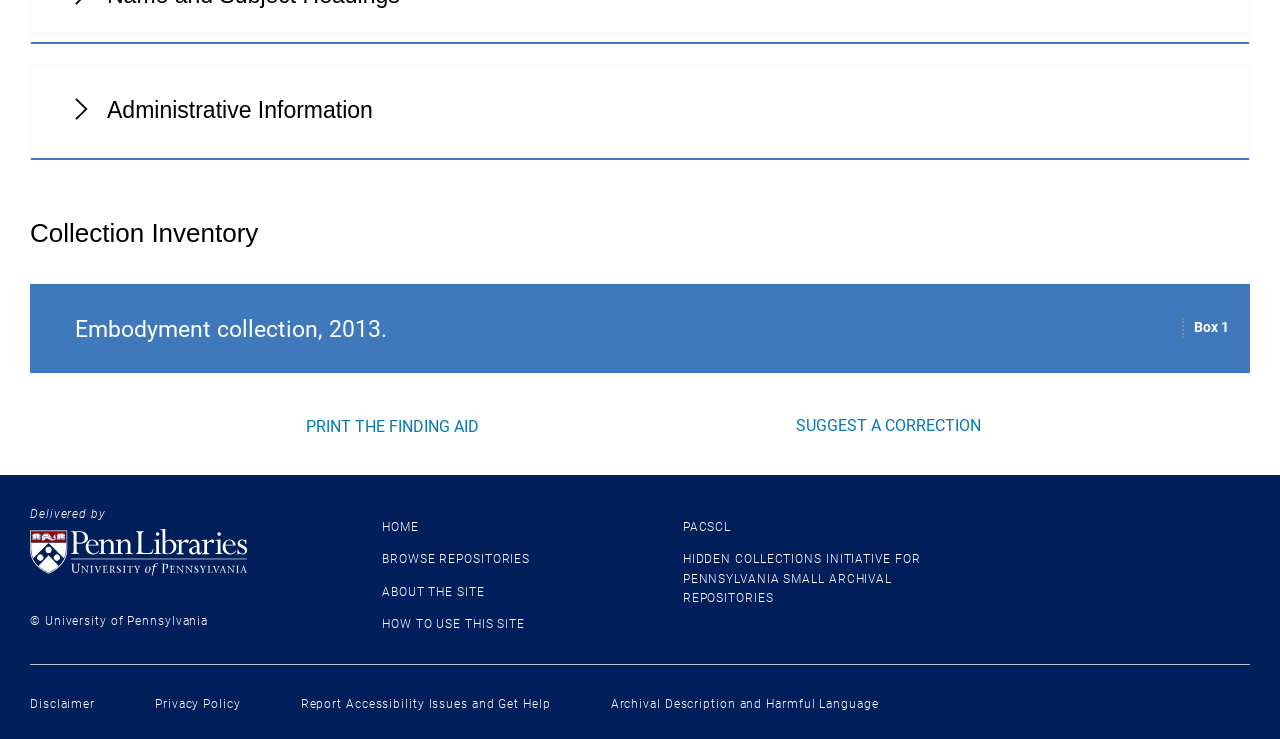Identify the bounding box coordinates for the element that needs to be clicked to fulfill this instruction: "Visit the HOME page". Provide the coordinates in the format of four float numbers between 0 and 1: [left, top, right, bottom].

[0.298, 0.704, 0.327, 0.723]